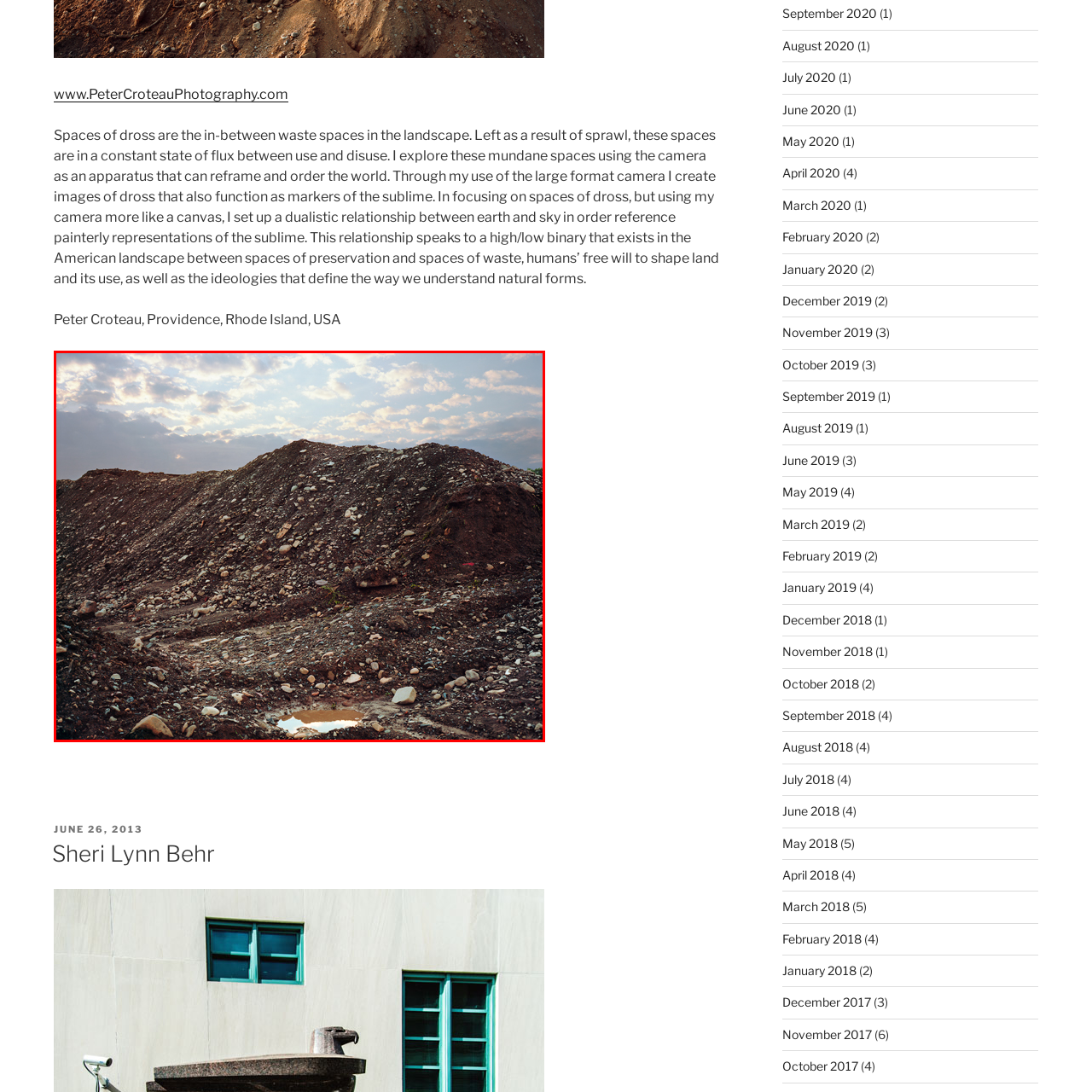What is reflected in the small pool of water?
Study the image surrounded by the red bounding box and answer the question comprehensively, based on the details you see.

According to the caption, a small pool of water reflects the sky above, adding a touch of serenity amid the rugged terrain, which implies that the reflection in the pool is of the sky above.